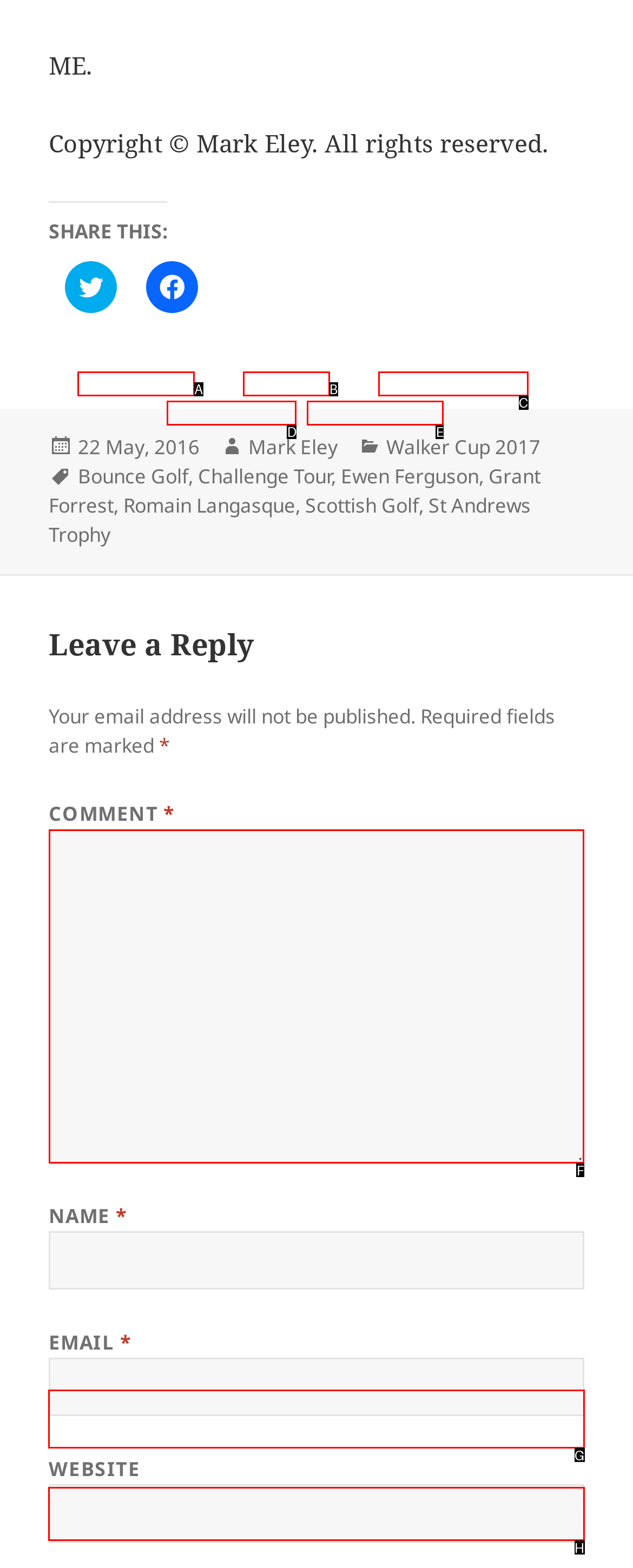Choose the HTML element that needs to be clicked for the given task: Enter your comment Respond by giving the letter of the chosen option.

F